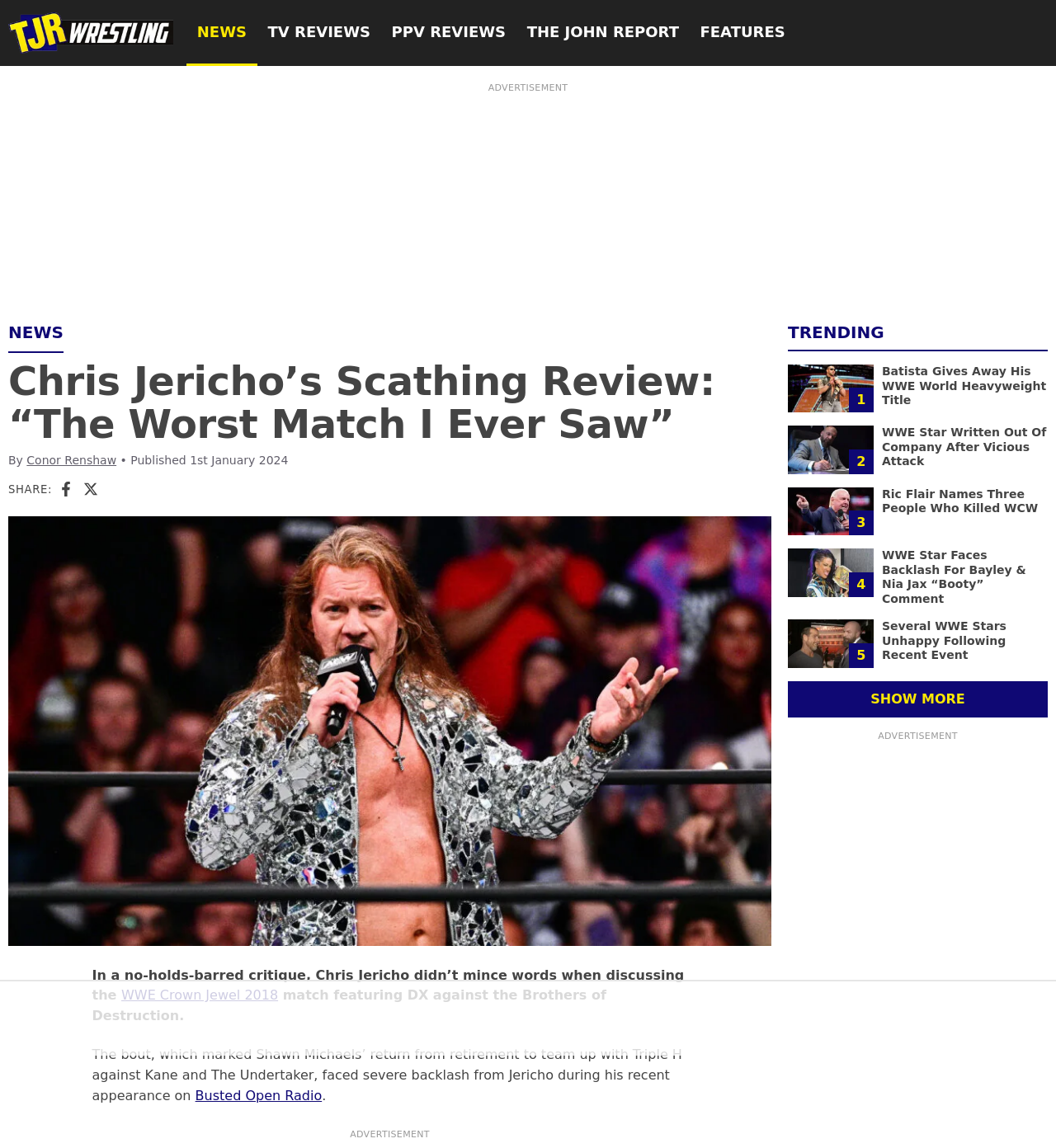Pinpoint the bounding box coordinates of the element that must be clicked to accomplish the following instruction: "View trending stories". The coordinates should be in the format of four float numbers between 0 and 1, i.e., [left, top, right, bottom].

[0.746, 0.28, 0.837, 0.299]